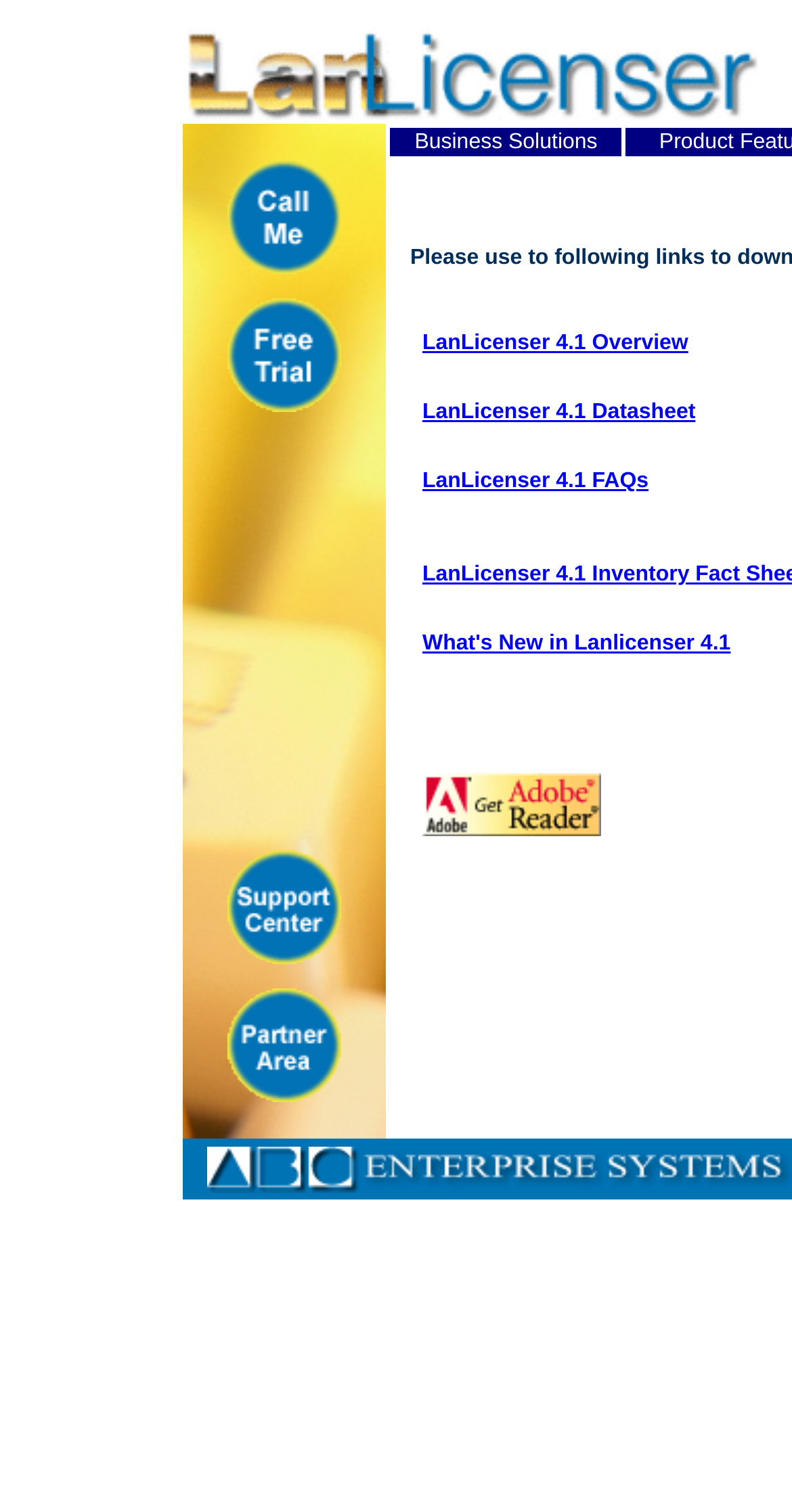Using the information shown in the image, answer the question with as much detail as possible: What is the name of the software solution?

The name of the software solution can be found in the top-left corner of the webpage, where it says 'ABC LanLicenser' in a large font size.